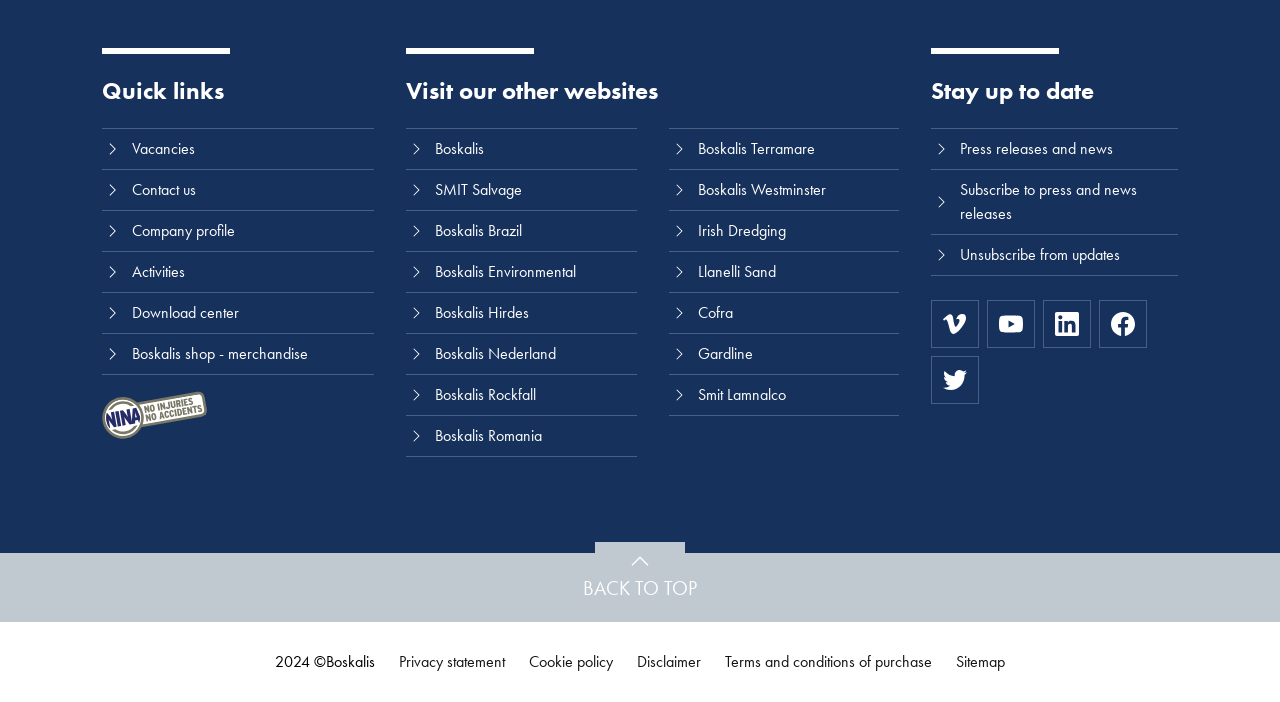Determine the bounding box coordinates for the area you should click to complete the following instruction: "Go to Boskalis website".

[0.34, 0.184, 0.497, 0.241]